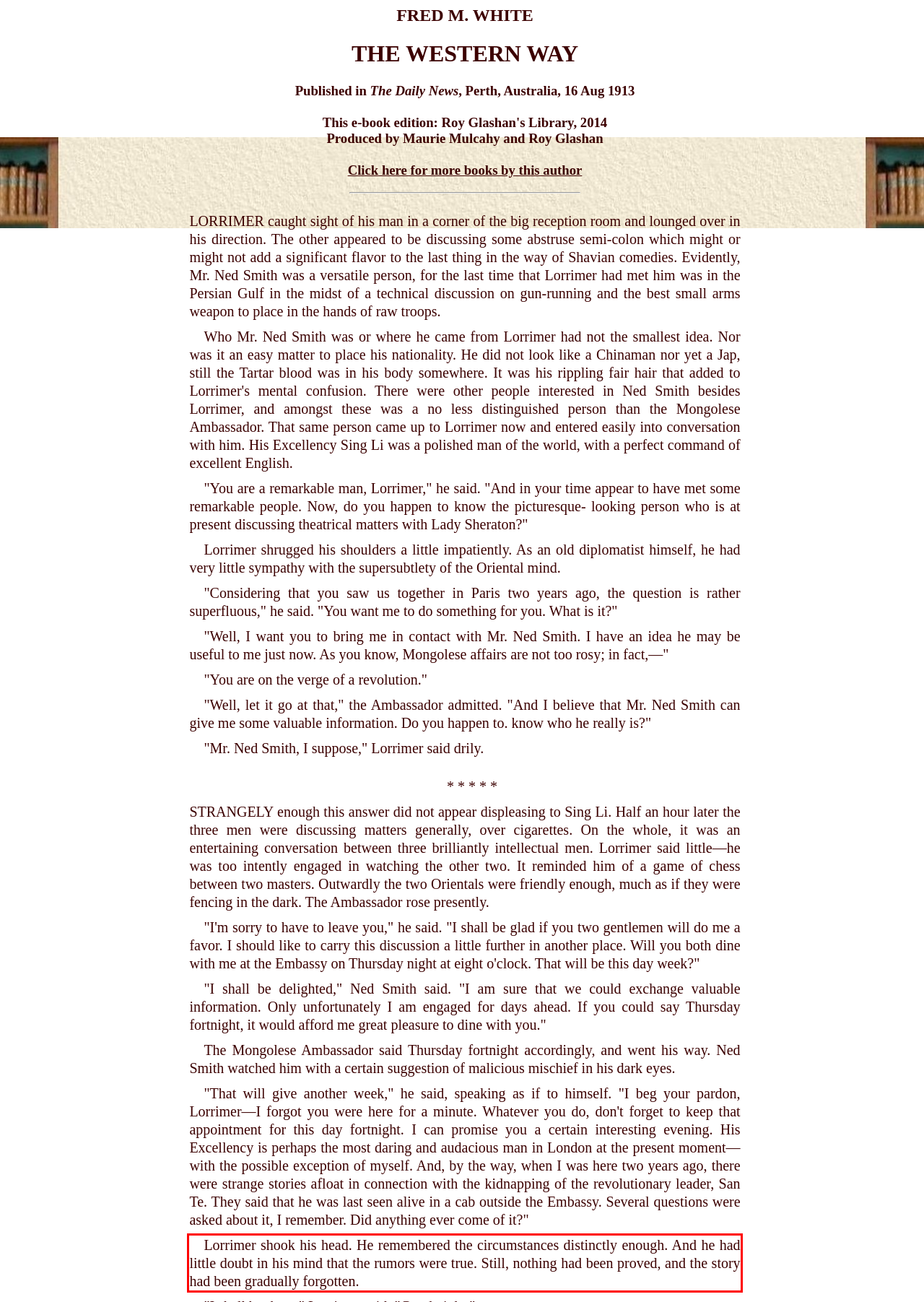Using the provided screenshot of a webpage, recognize the text inside the red rectangle bounding box by performing OCR.

Lorrimer shook his head. He remembered the circumstances distinctly enough. And he had little doubt in his mind that the rumors were true. Still, nothing had been proved, and the story had been gradually forgotten.